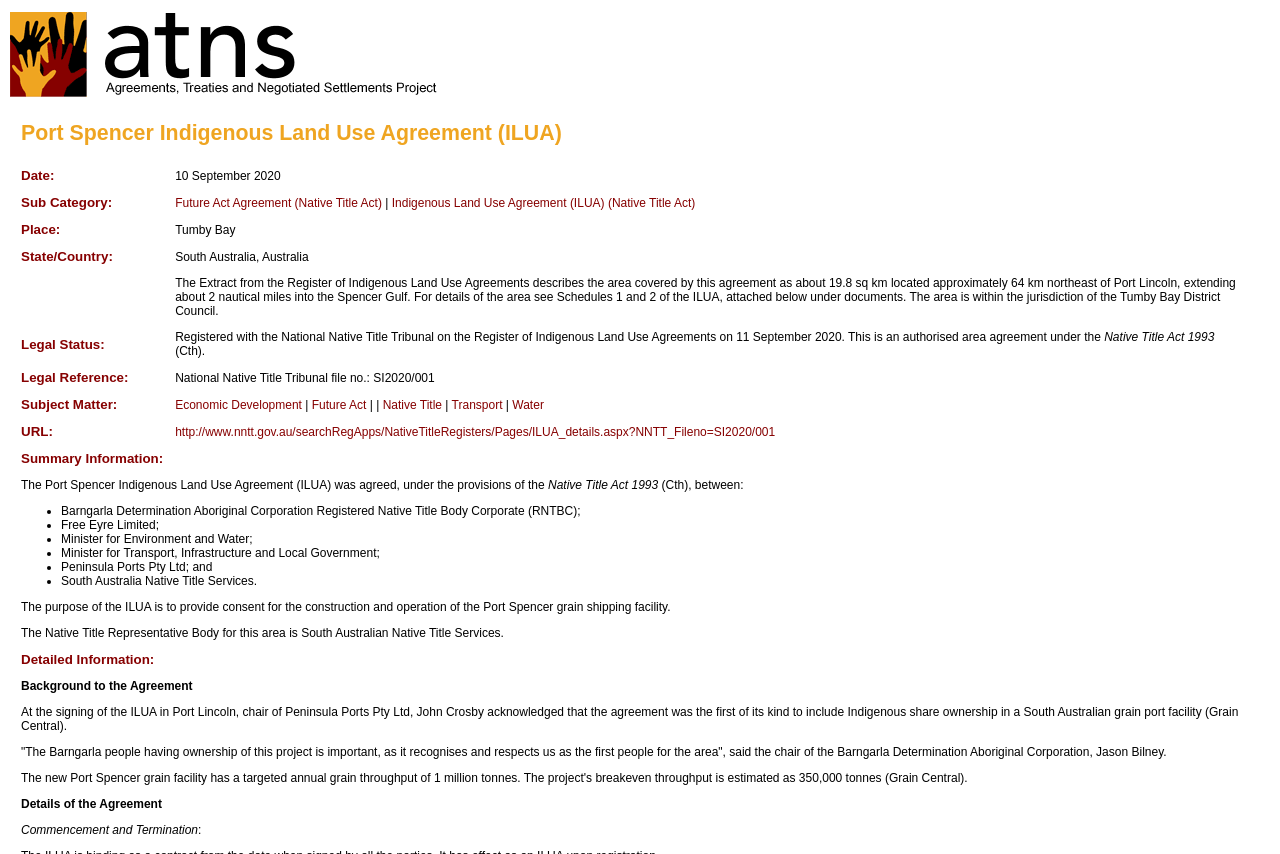Please use the details from the image to answer the following question comprehensively:
When was the agreement registered?

The registration date of the agreement can be found in the 'Legal Status' section, where it is stated as 'Registered with the National Native Title Tribunal on the Register of Indigenous Land Use Agreements on 11 September 2020'.